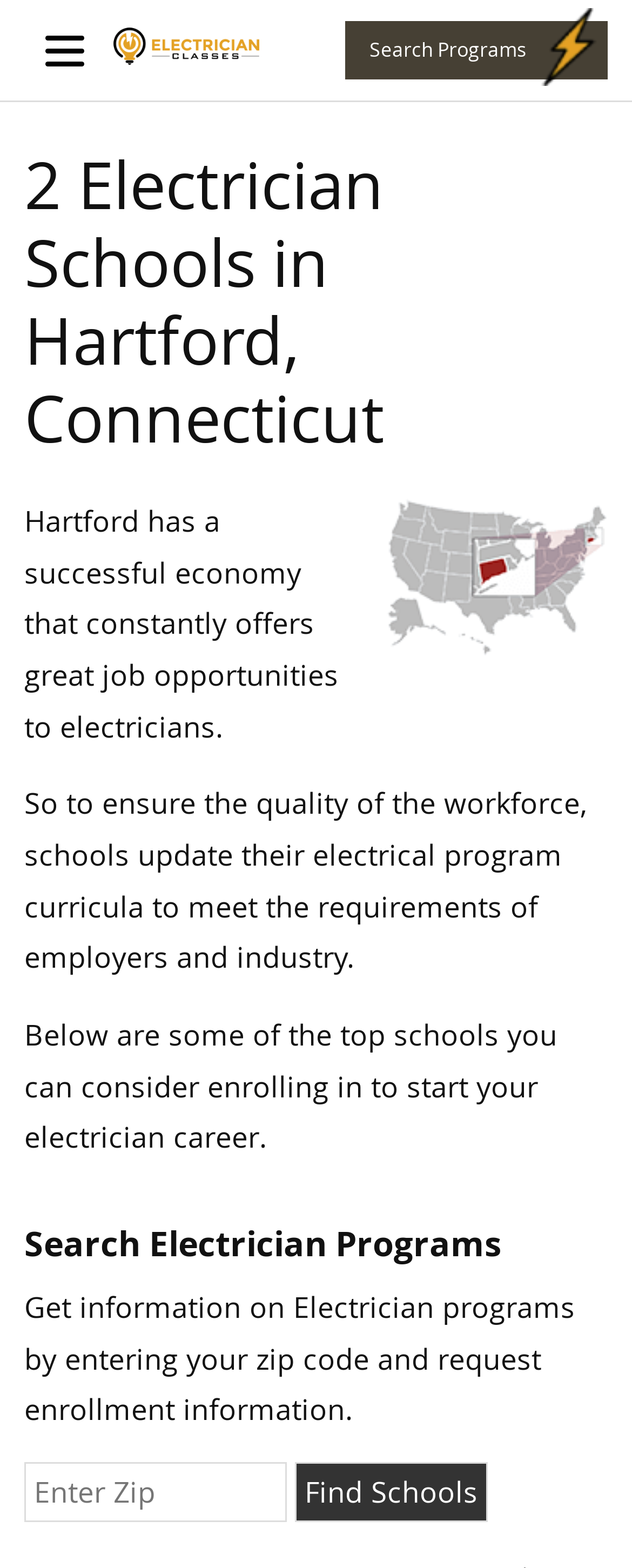Answer the question below in one word or phrase:
What is the purpose of entering a zip code in the search field?

to get information on electrician programs